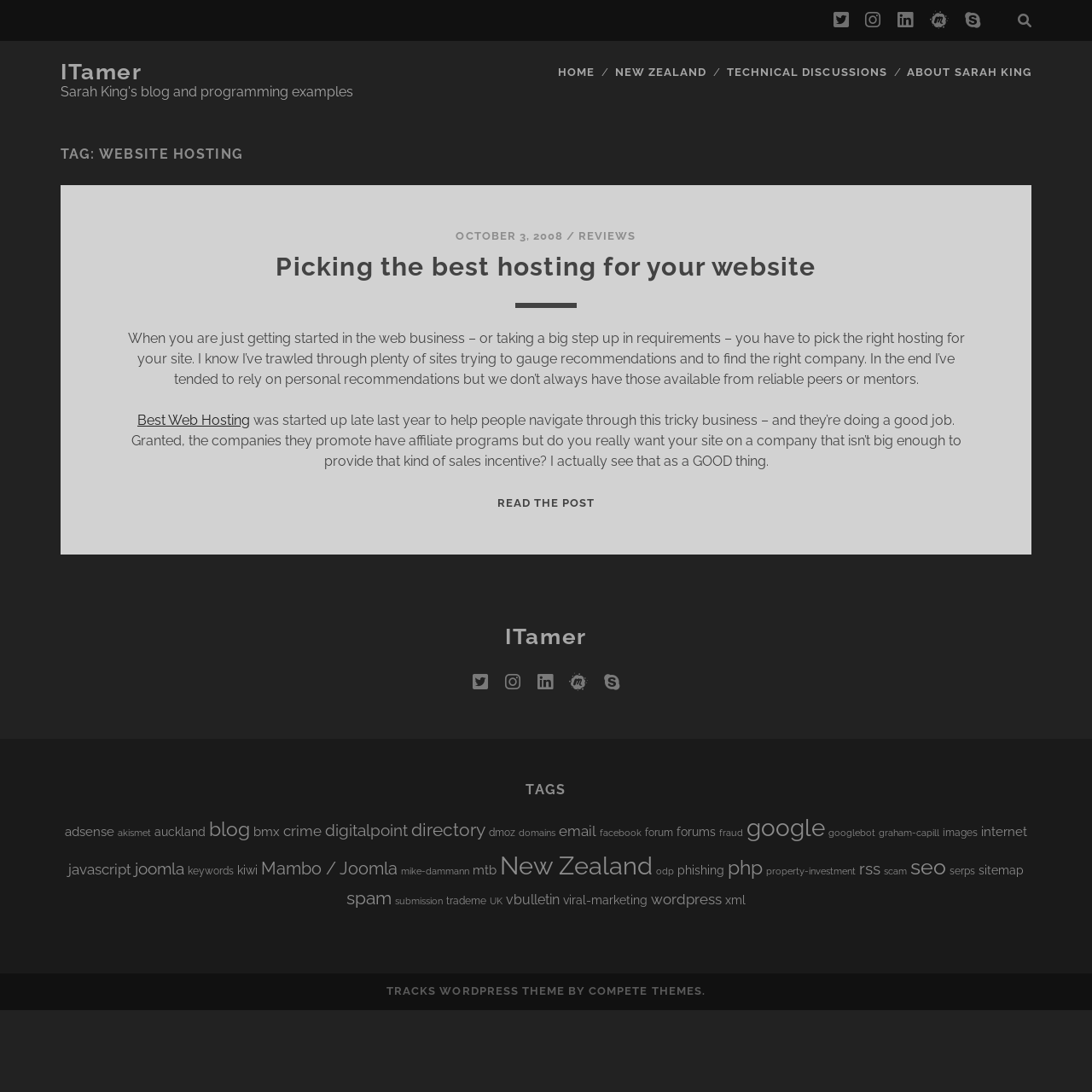Using the given description, provide the bounding box coordinates formatted as (top-left x, top-left y, bottom-right x, bottom-right y), with all values being floating point numbers between 0 and 1. Description: parent_node: Search for:

[0.922, 0.0, 0.954, 0.038]